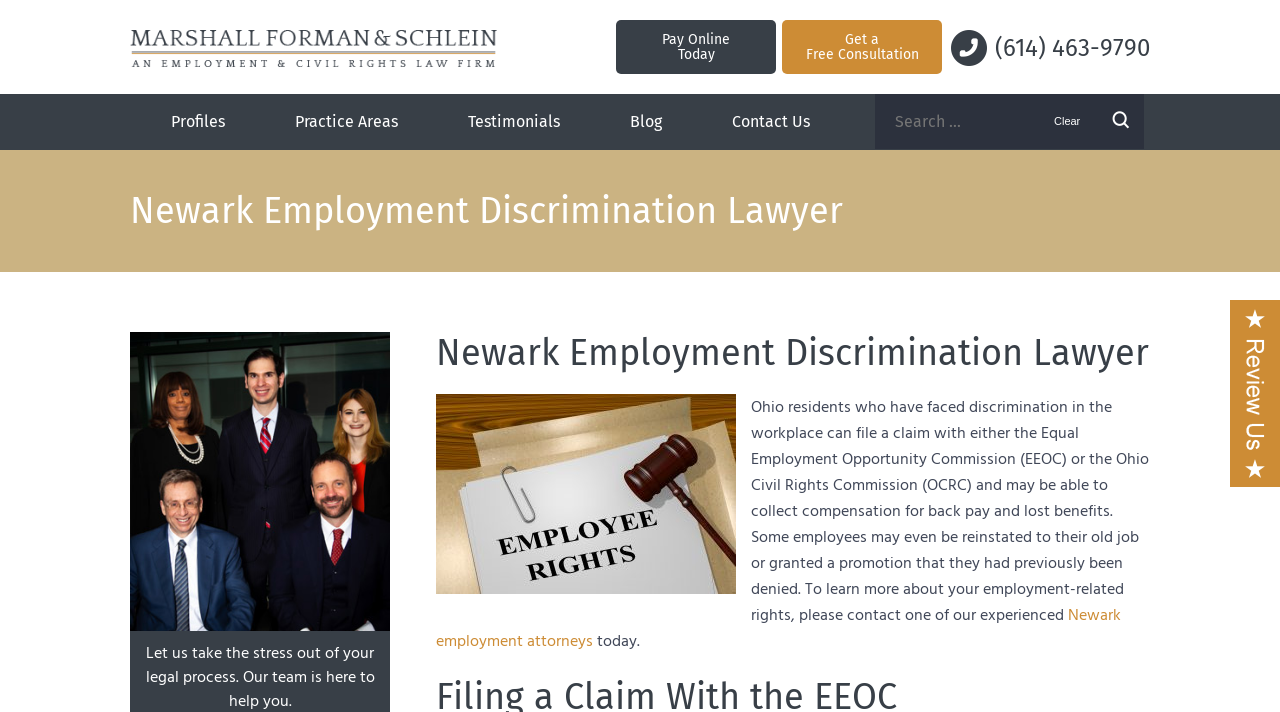Predict the bounding box of the UI element based on this description: "Practice Areas".

[0.203, 0.132, 0.338, 0.211]